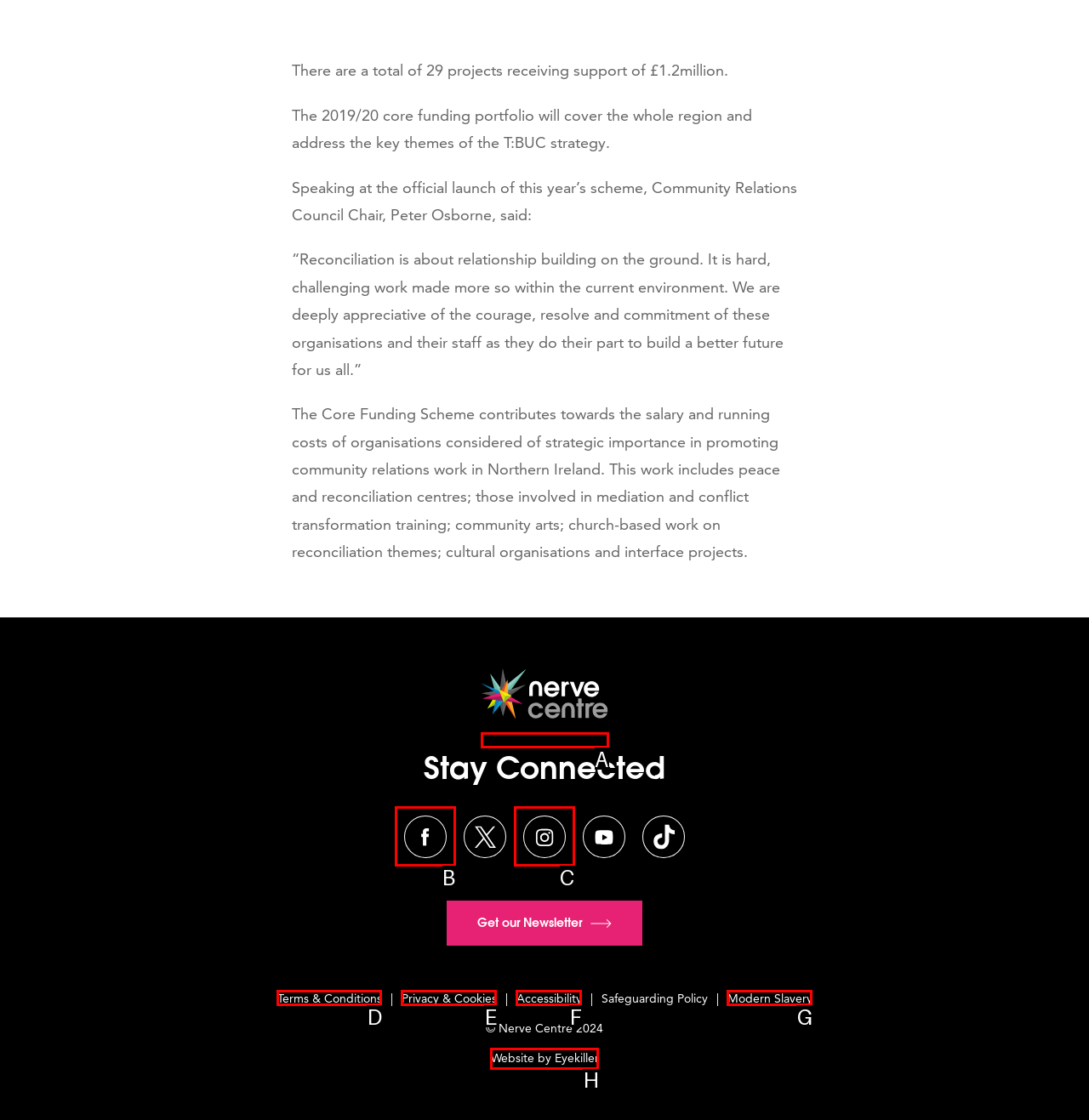Select the HTML element that best fits the description: parent_node: Stay Connected
Respond with the letter of the correct option from the choices given.

A